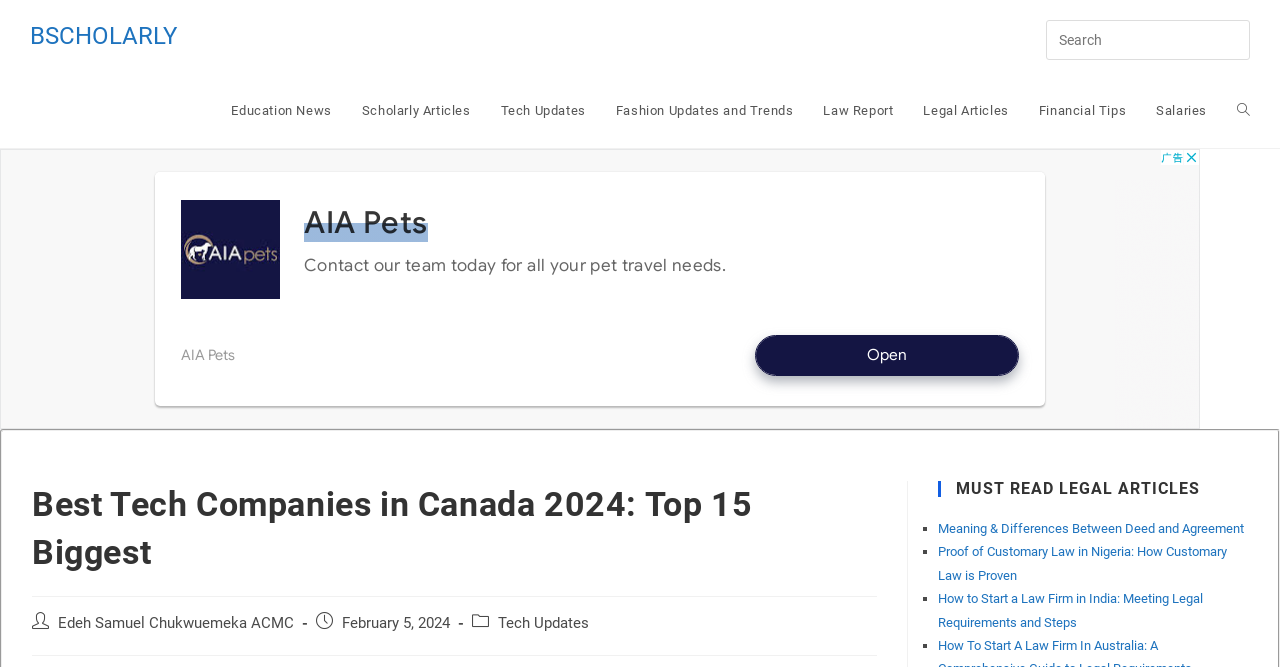Identify the bounding box coordinates of the clickable region to carry out the given instruction: "Visit BSCHOLARLY".

[0.023, 0.034, 0.138, 0.076]